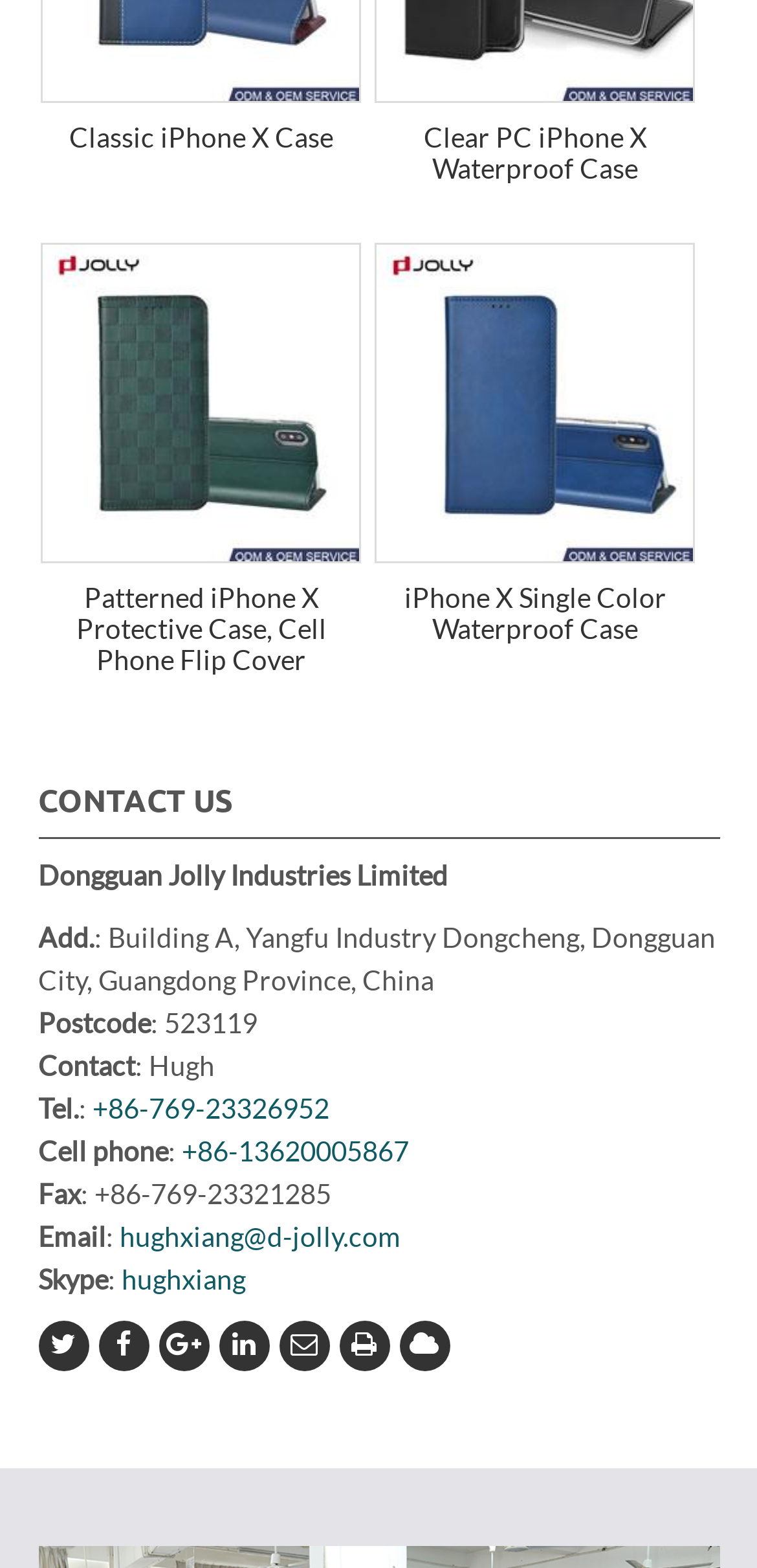Please identify the bounding box coordinates of the element's region that needs to be clicked to fulfill the following instruction: "Call the phone number +86-769-23326952". The bounding box coordinates should consist of four float numbers between 0 and 1, i.e., [left, top, right, bottom].

[0.122, 0.696, 0.435, 0.717]